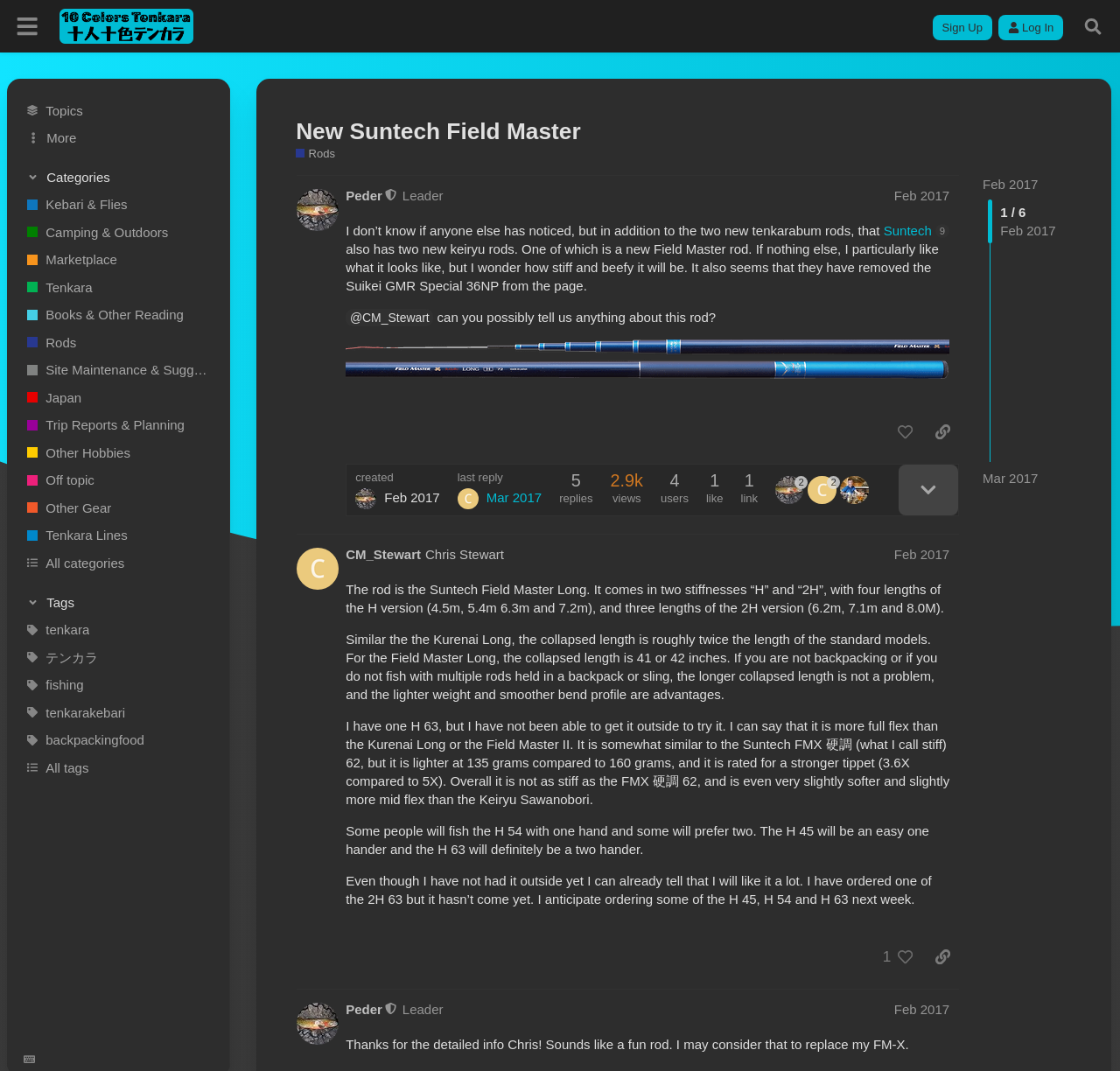Please determine the bounding box coordinates of the element's region to click in order to carry out the following instruction: "Click the 'Like this post' button". The coordinates should be four float numbers between 0 and 1, i.e., [left, top, right, bottom].

[0.794, 0.39, 0.823, 0.417]